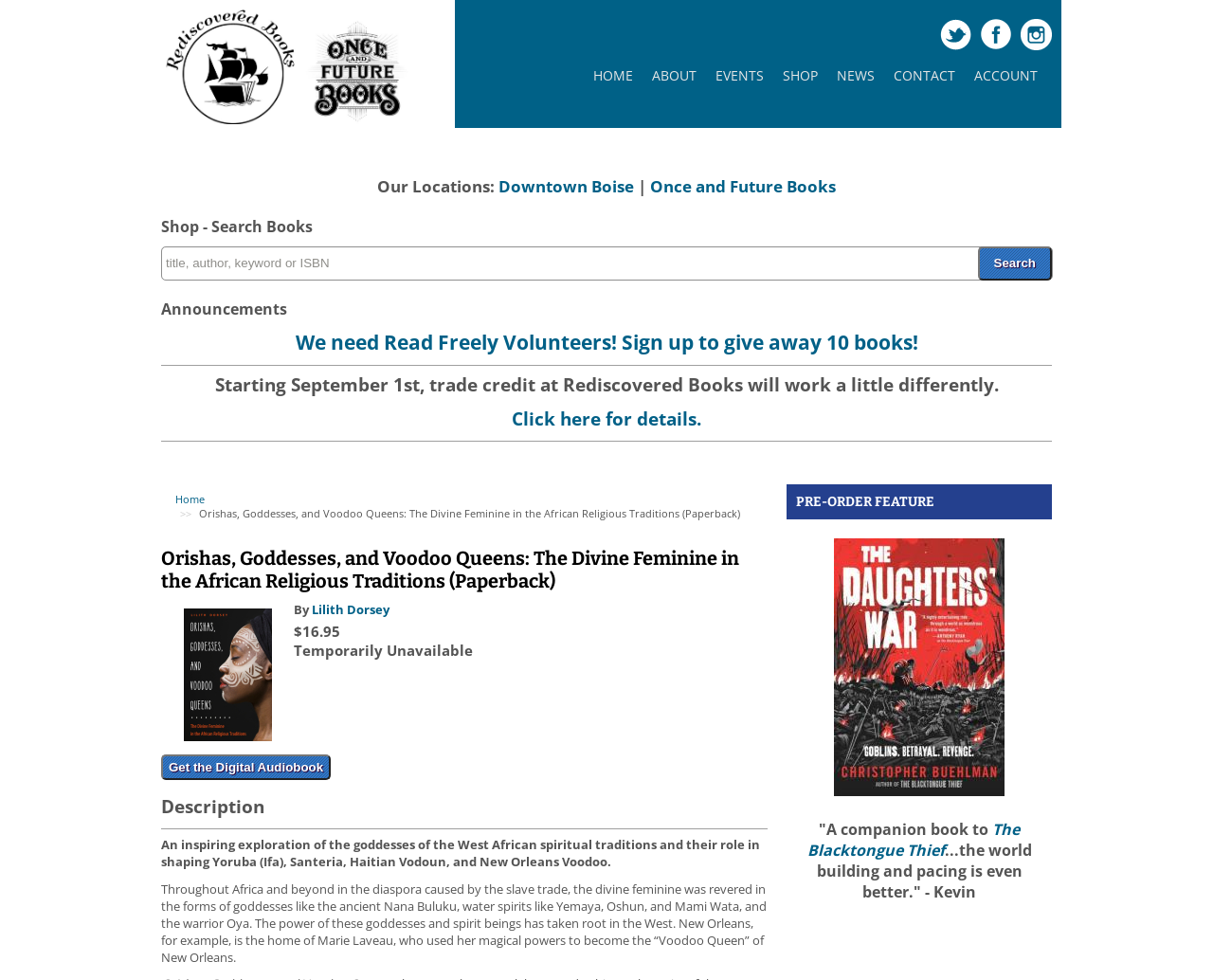Determine the bounding box coordinates for the UI element with the following description: "Lilith Dorsey". The coordinates should be four float numbers between 0 and 1, represented as [left, top, right, bottom].

[0.257, 0.613, 0.321, 0.63]